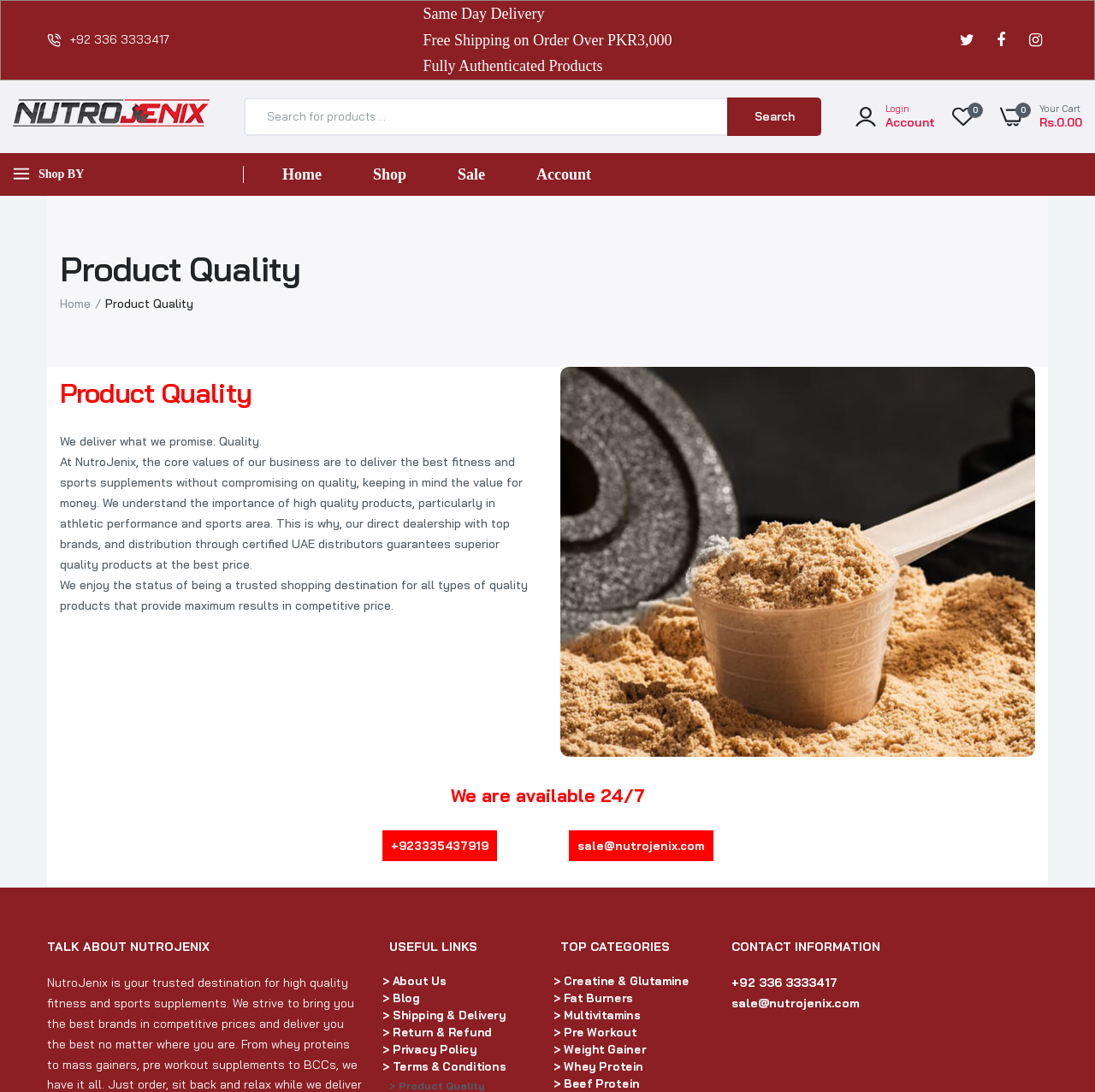What types of products are sold on this website?
Based on the image content, provide your answer in one word or a short phrase.

Fitness and sports supplements